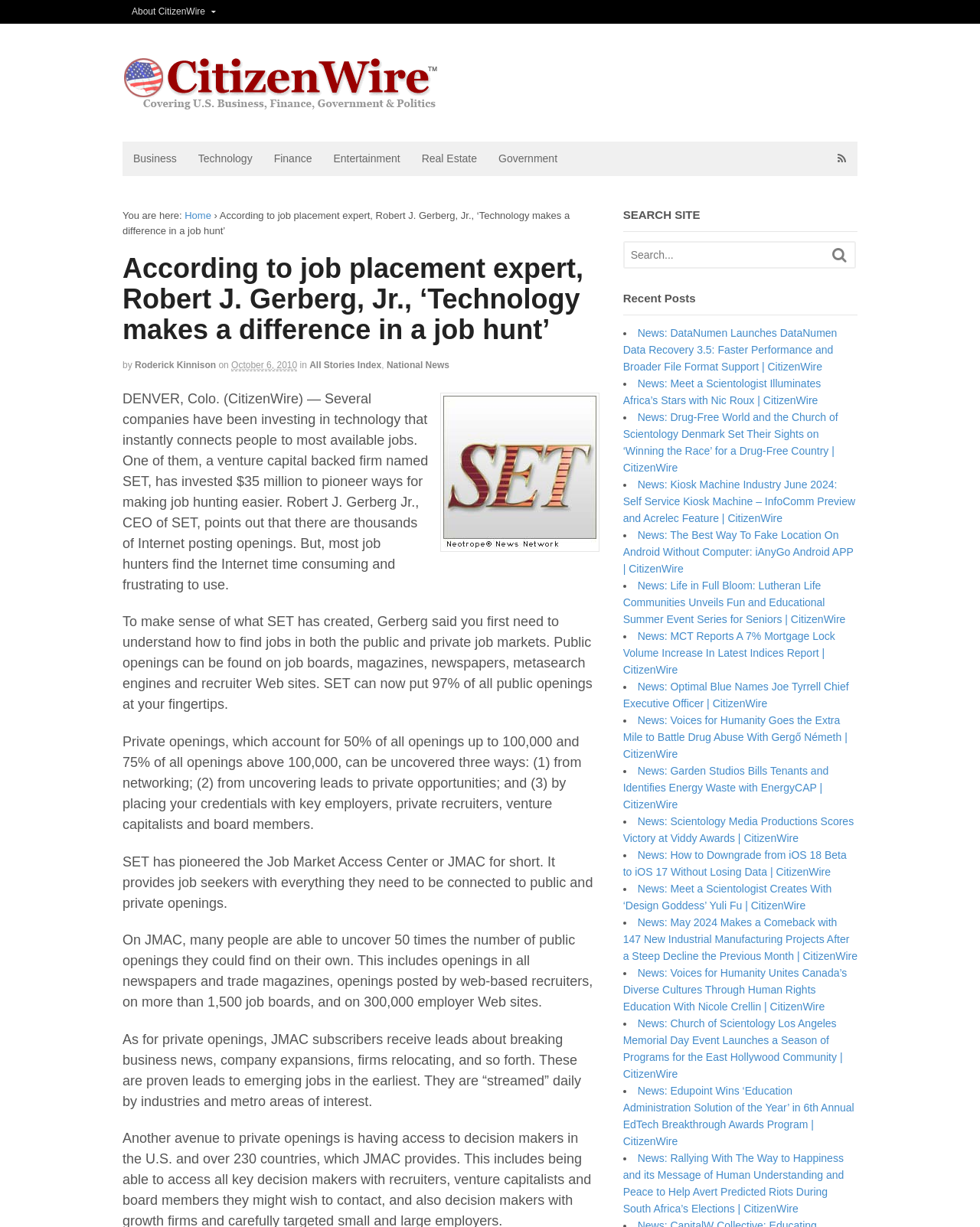Highlight the bounding box coordinates of the element you need to click to perform the following instruction: "Click on 'Home'."

[0.188, 0.171, 0.216, 0.18]